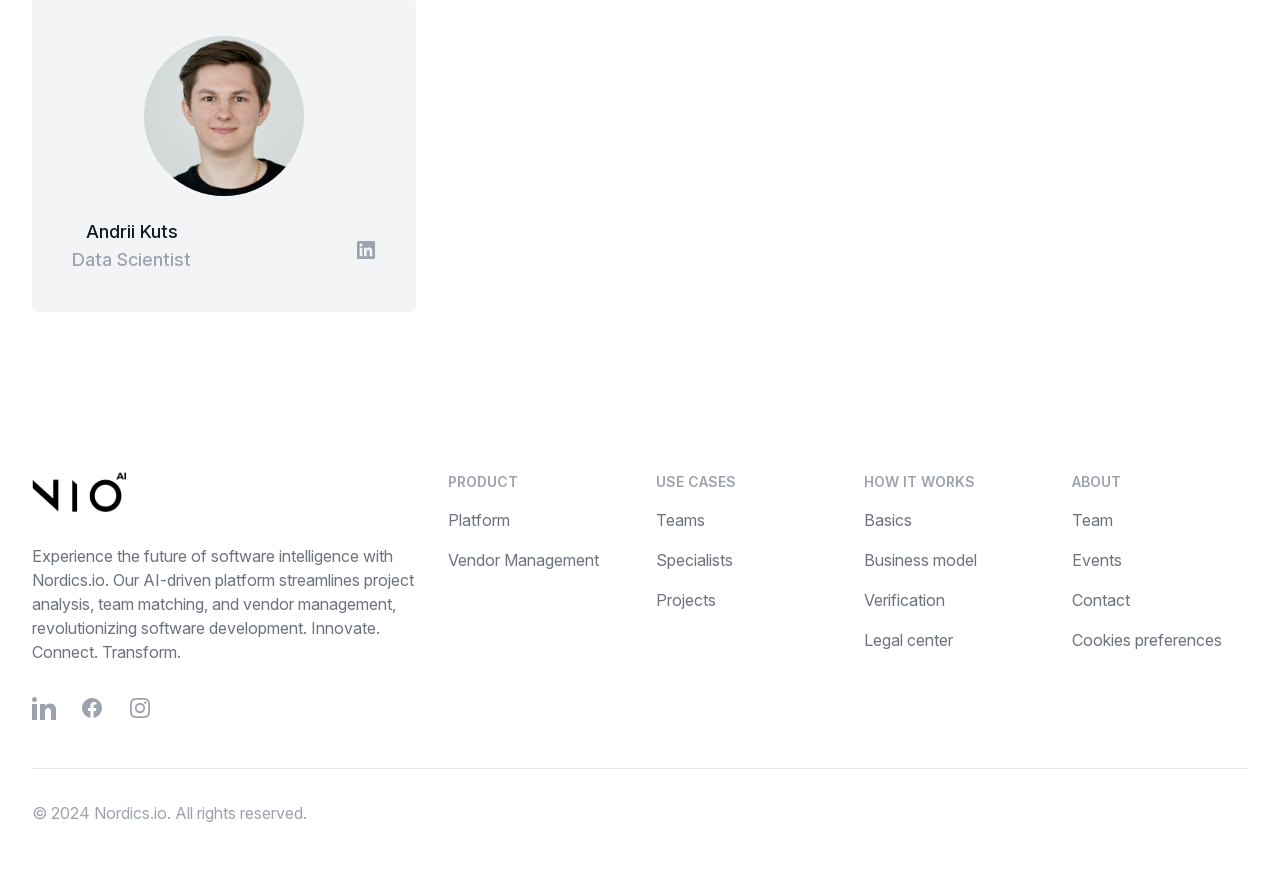Respond to the following question using a concise word or phrase: 
What is the company name?

Nordics.io